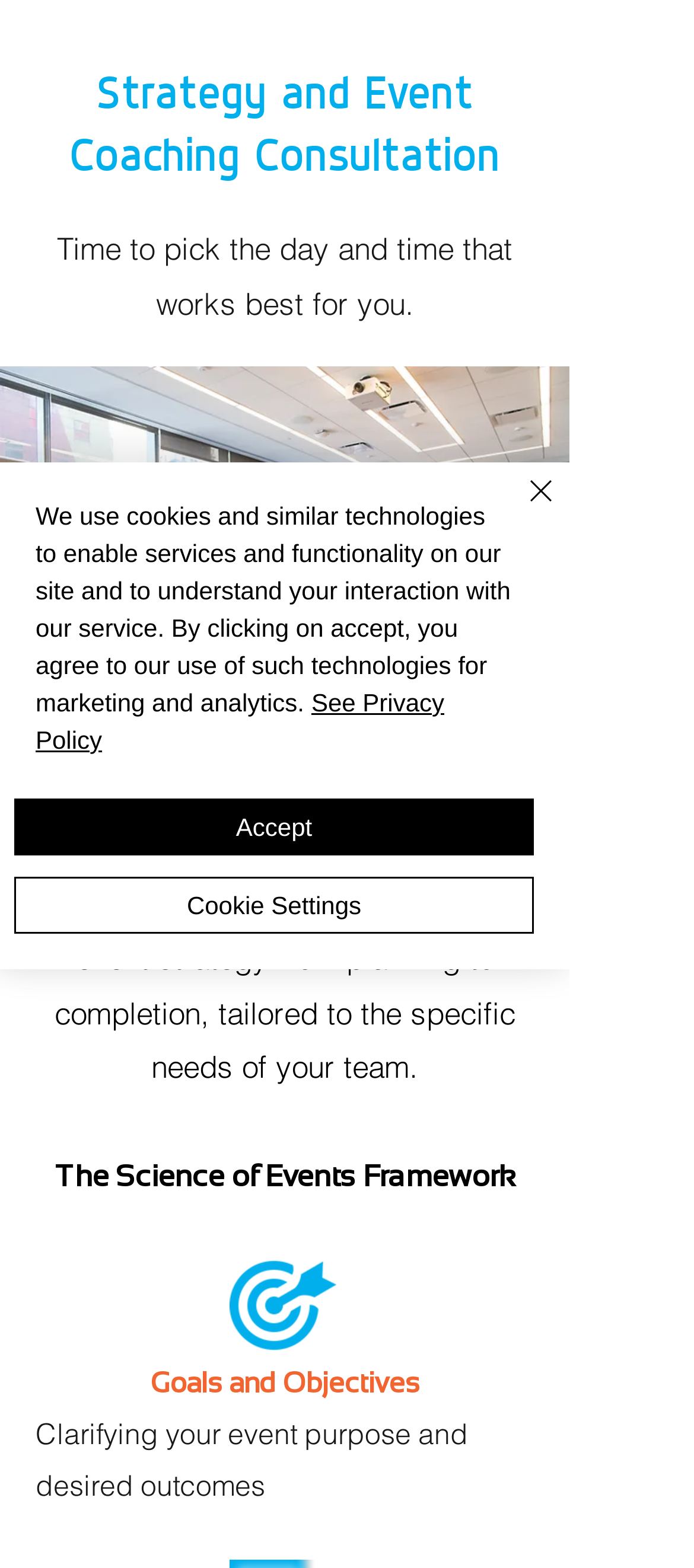Explain in detail what you observe on this webpage.

The webpage is about Event Coaching and Strategy services, specifically highlighting the Science of Events framework. At the top, there is a heading that reads "Strategy and Event Coaching Consultation". Below this heading, there is a brief text that says "Time to pick the day and time that works best for you." 

To the left of this text, there is an image credited to Christina @ wocintechchat.com, which takes up a significant portion of the page. Below the image, there is a paragraph of text that explains the Event Coaching and Strategy services, which utilize the Science of Events framework to help structure event strategy from planning to completion, tailored to specific team needs.

Further down, there is a section that appears to outline the components of the Science of Events Framework, with a heading that reads "The Science of Events Framework" and a subheading "Goals and Objectives" followed by a brief description "Clarifying your event purpose and desired outcomes". 

On the right side of the page, there are three links: "Get Started", "LinkedIn", and "Contact Us", each accompanied by a small image. Below these links, there is another link to "Facebook". 

At the bottom of the page, there is a notification alert about the use of cookies and similar technologies on the site, with options to "Accept", "Cookie Settings", or "Close" the notification. The "Close" button has a small image of a close icon.